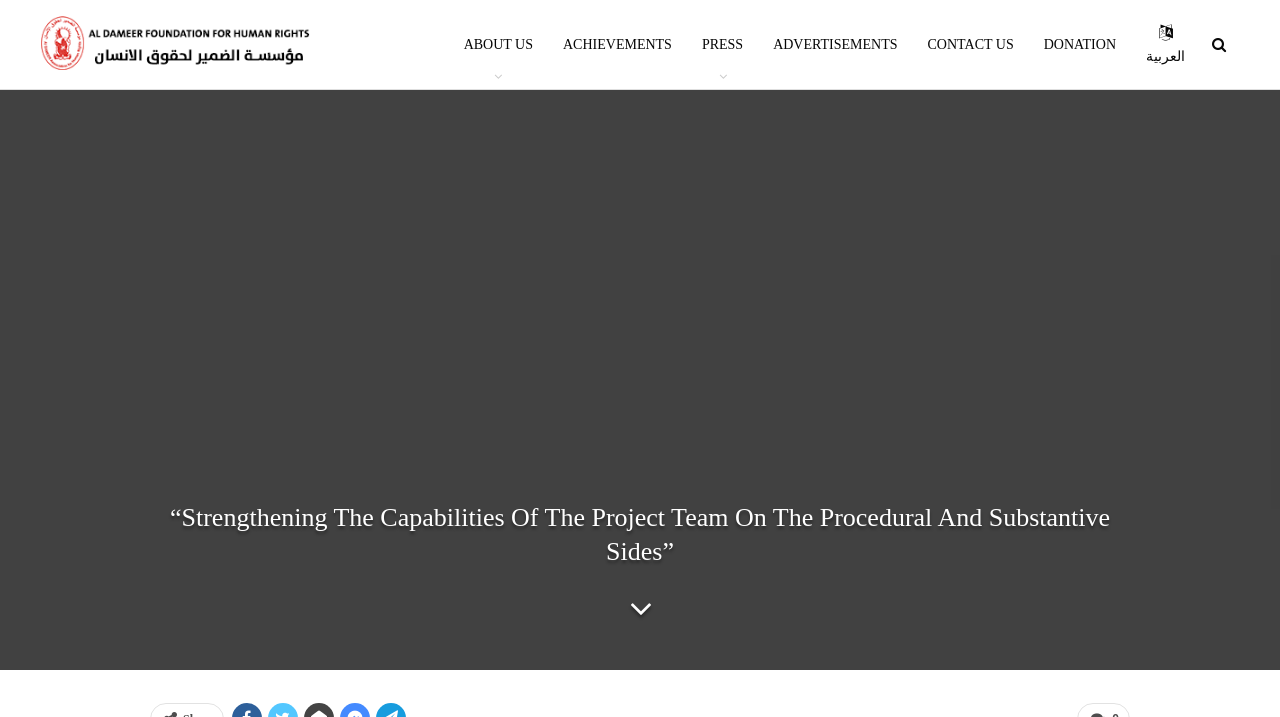Describe all the significant parts and information present on the webpage.

The webpage appears to be a news article or a webpage from the Al Dameer Foundation for Human Rights. At the top left corner, there is a logo of the foundation, which is an image with a link to the foundation's homepage. Next to the logo, there is a link to the foundation's name. 

On the top navigation bar, there are six links: "ABOUT US", "ACHIEVEMENTS", "PRESS", "ADVERTISEMENTS", "CONTACT US", and "DONATION". These links are positioned horizontally, with "ABOUT US" on the left and "DONATION" on the right. There is also a language toggle link on the far right, which allows users to switch to Arabic.

Below the navigation bar, there is a main content area that takes up most of the page. The content is headed by a title, "“Strengthening The Capabilities Of The Project Team On The Procedural And Substantive Sides”", which is centered on the page. The title is followed by a block of text that describes the training course concluded by Al Dameer association for Human Rights on Thursday, March 31, 2016.